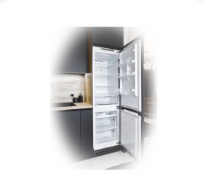What is the purpose of the fridge beyond its functional use?
Please respond to the question thoroughly and include all relevant details.

According to the caption, the fridge not only serves a functional purpose but also 'enhances the aesthetic appeal of the kitchen', implying that its design and style contribute to the overall visual appeal of the kitchen.